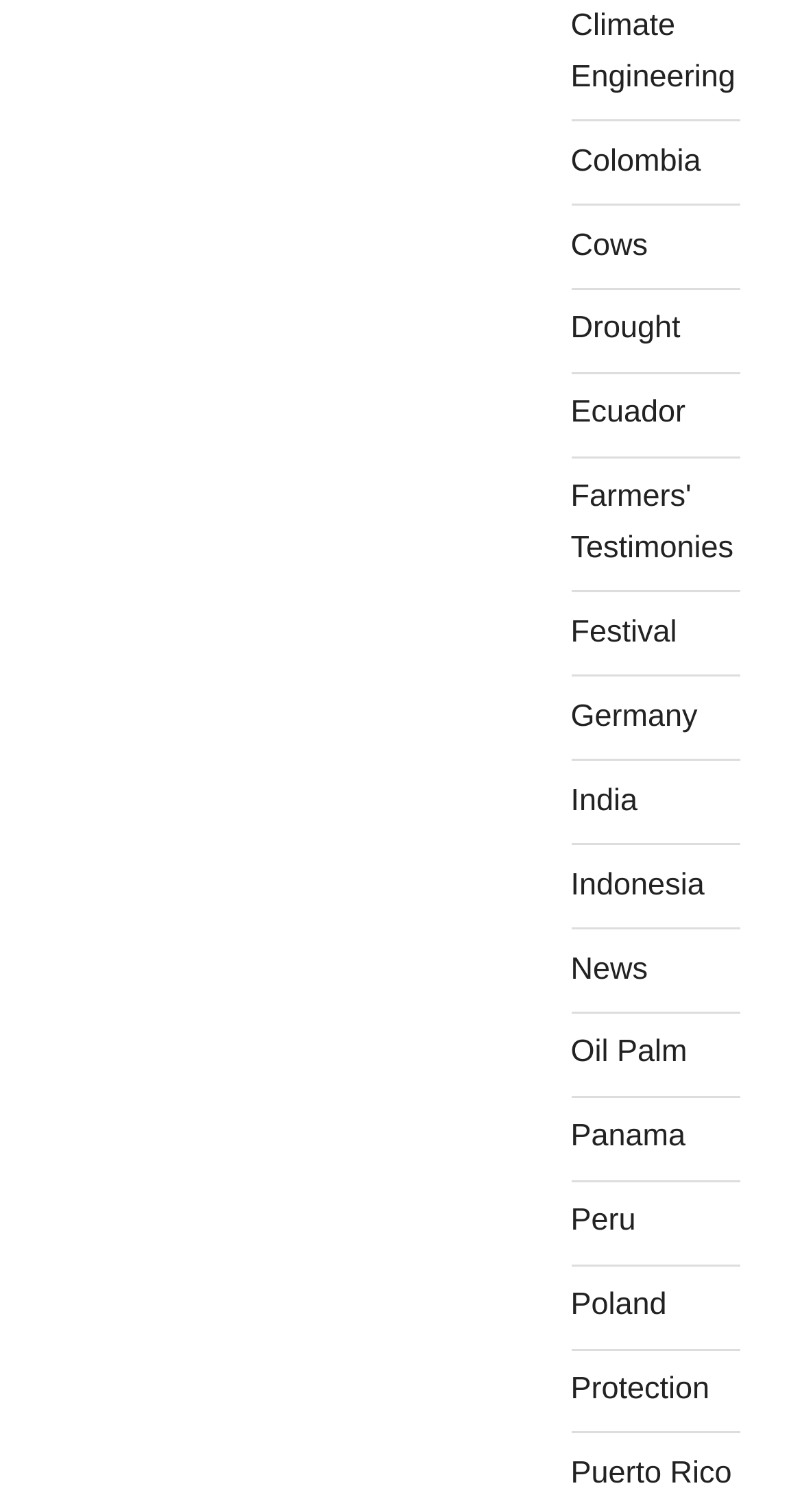Provide a brief response to the question below using a single word or phrase: 
What is the last link on the webpage?

Puerto Rico